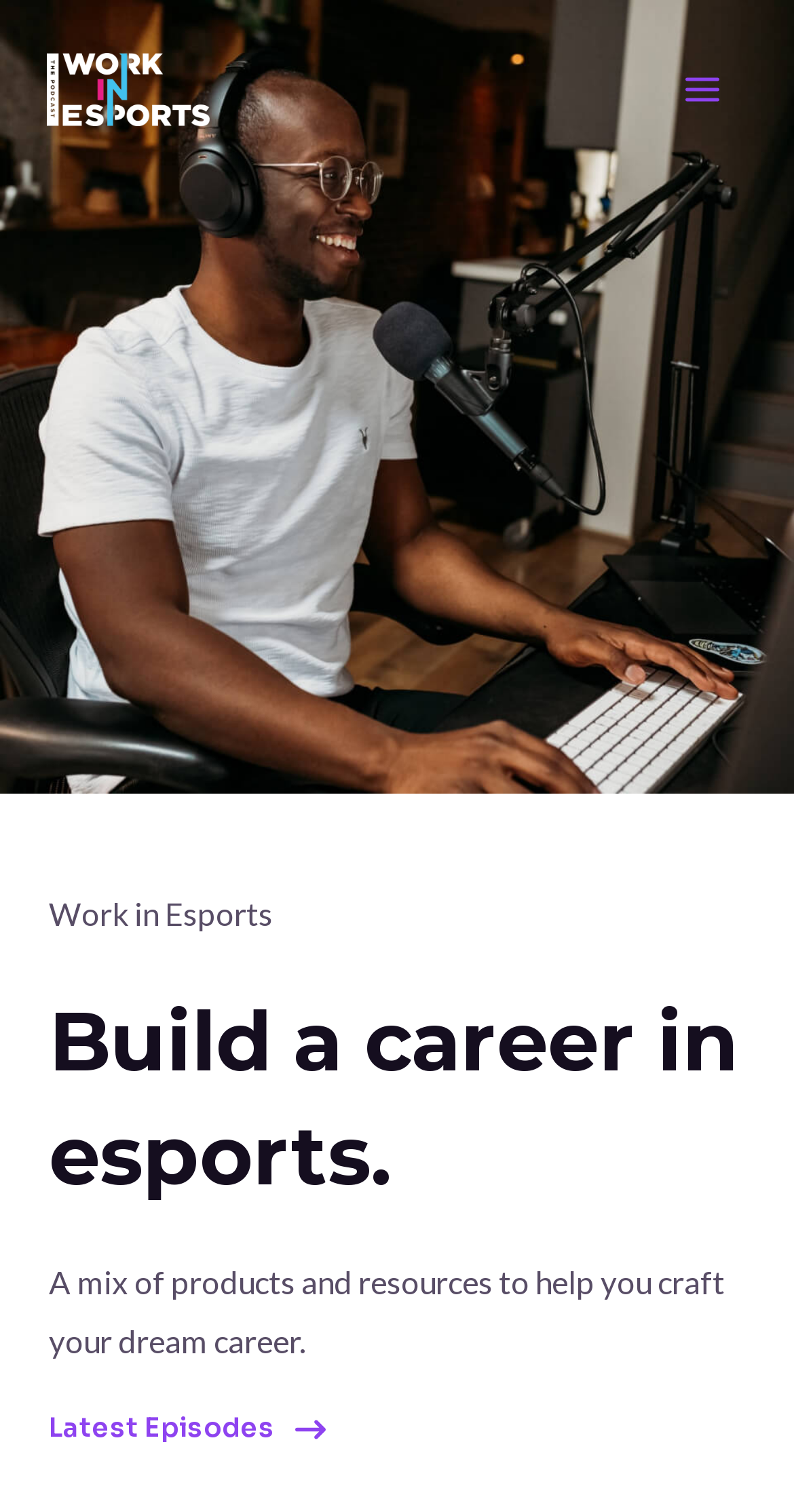Generate a detailed explanation of the webpage's features and information.

The webpage is about building a career in esports. At the top left, there is a link and an image with the text "Work in Esports". Below this, there is a main menu button on the top right. 

On the main content area, there is a figure that spans the entire width. Within this figure, there is a heading that reads "Build a career in esports." followed by a paragraph of text that describes the resources available to help craft a dream career. 

Below this, there is a link to "Latest Episodes" with a small image beside it. The main content area takes up most of the webpage, with the main menu button and the "Work in Esports" link and image at the top.